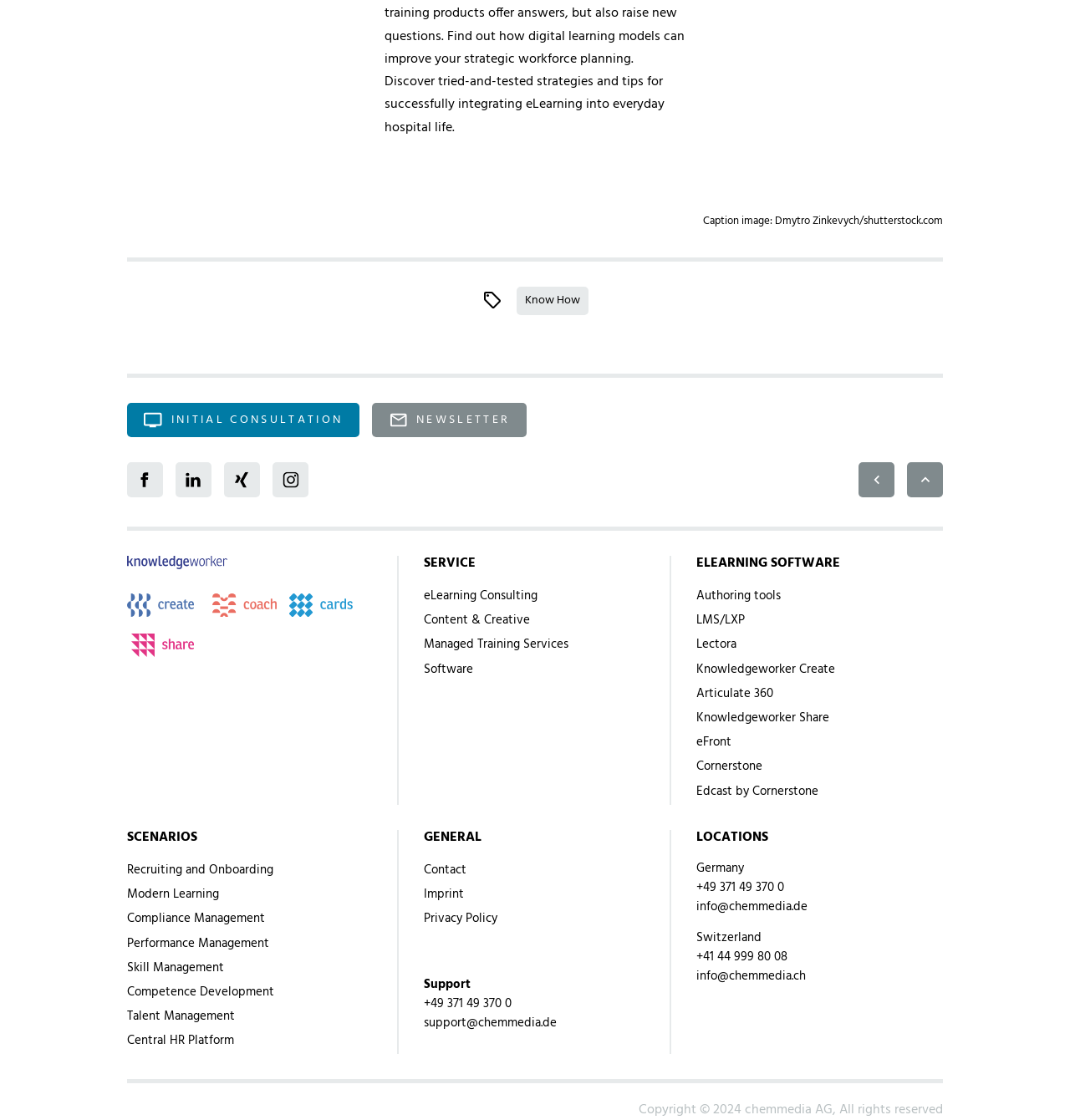Identify the bounding box coordinates of the clickable region to carry out the given instruction: "Contact us".

[0.396, 0.769, 0.436, 0.786]